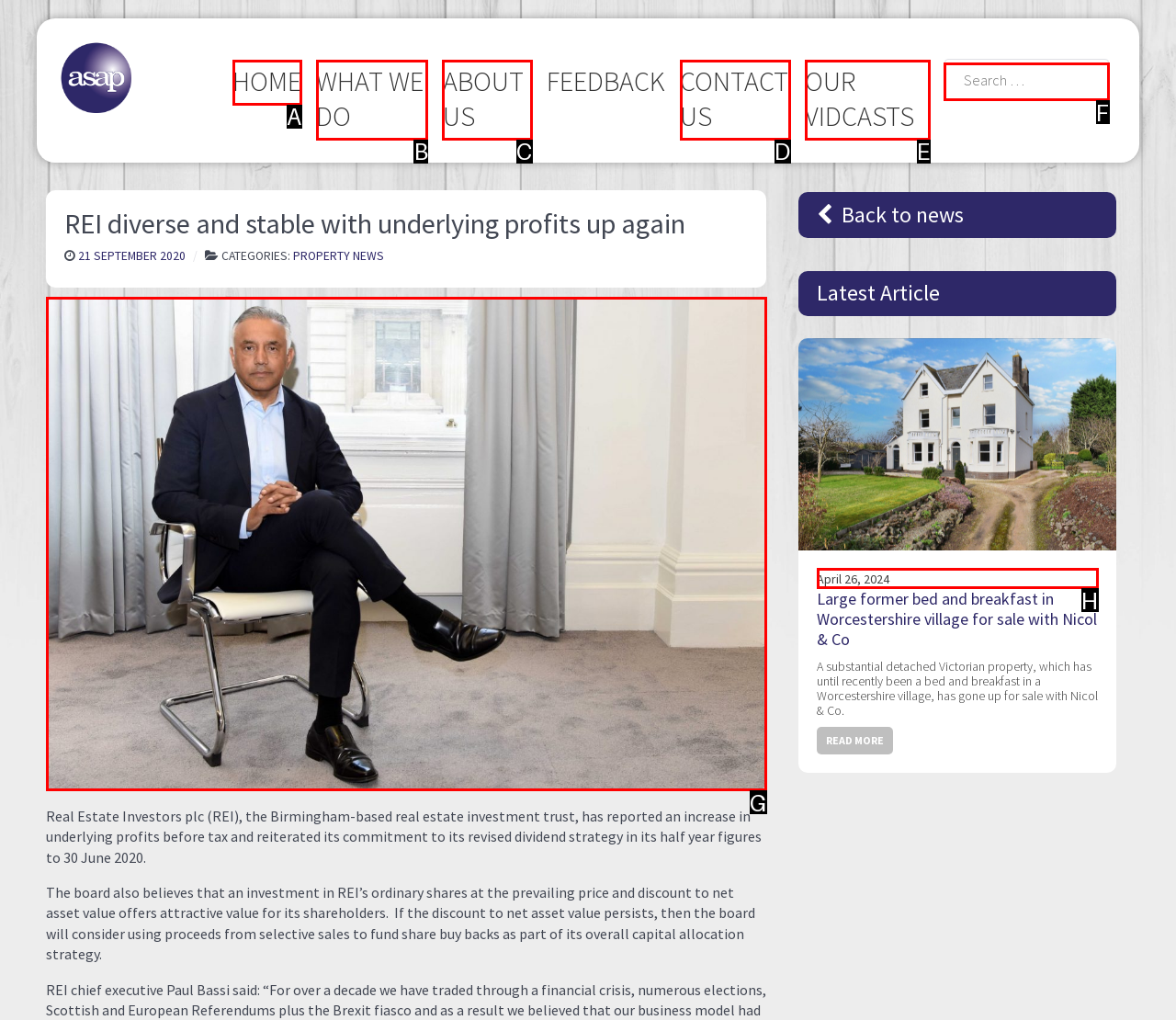Indicate which lettered UI element to click to fulfill the following task: Search for something
Provide the letter of the correct option.

F